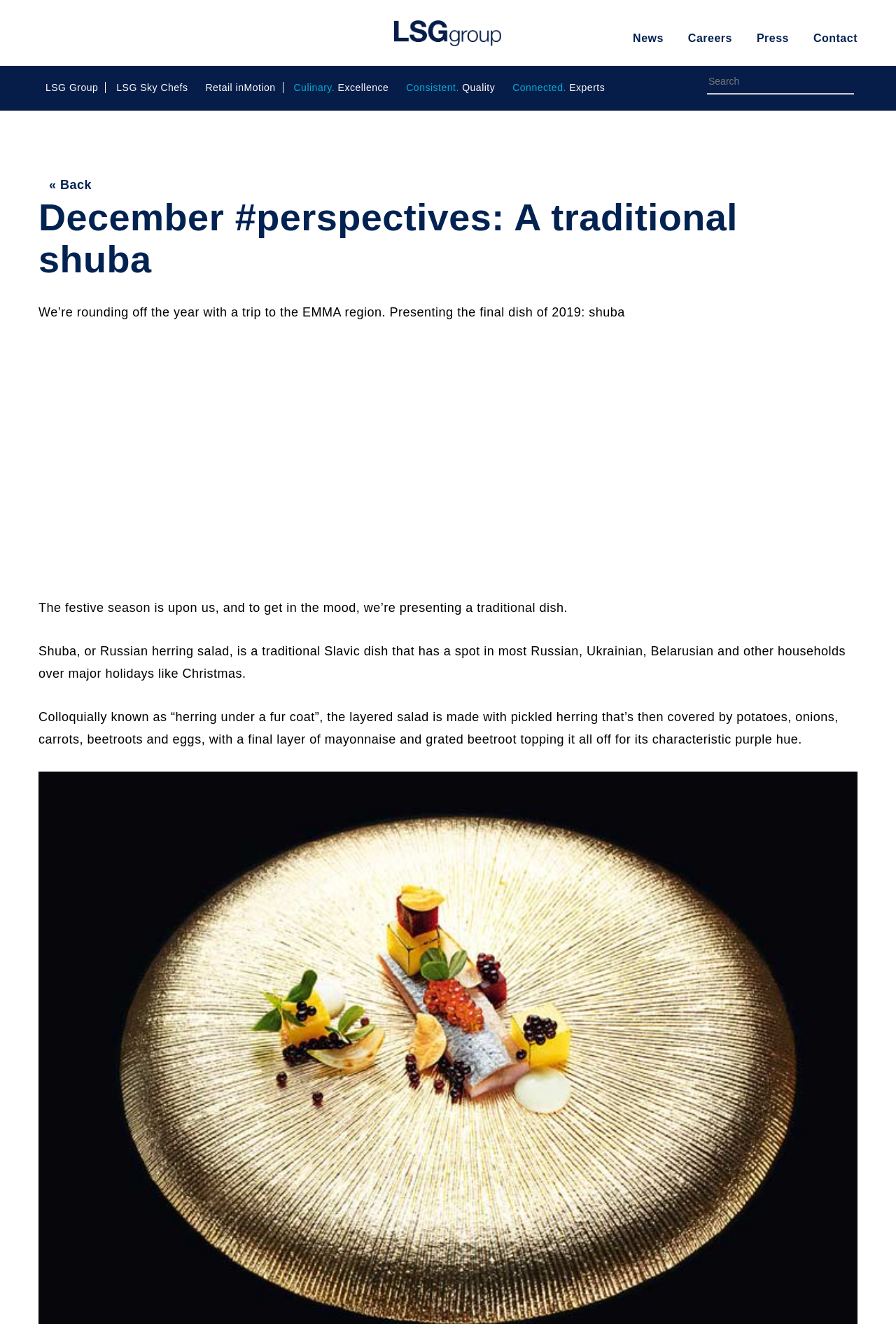Predict the bounding box coordinates for the UI element described as: "Retail inMotion". The coordinates should be four float numbers between 0 and 1, presented as [left, top, right, bottom].

[0.221, 0.062, 0.316, 0.07]